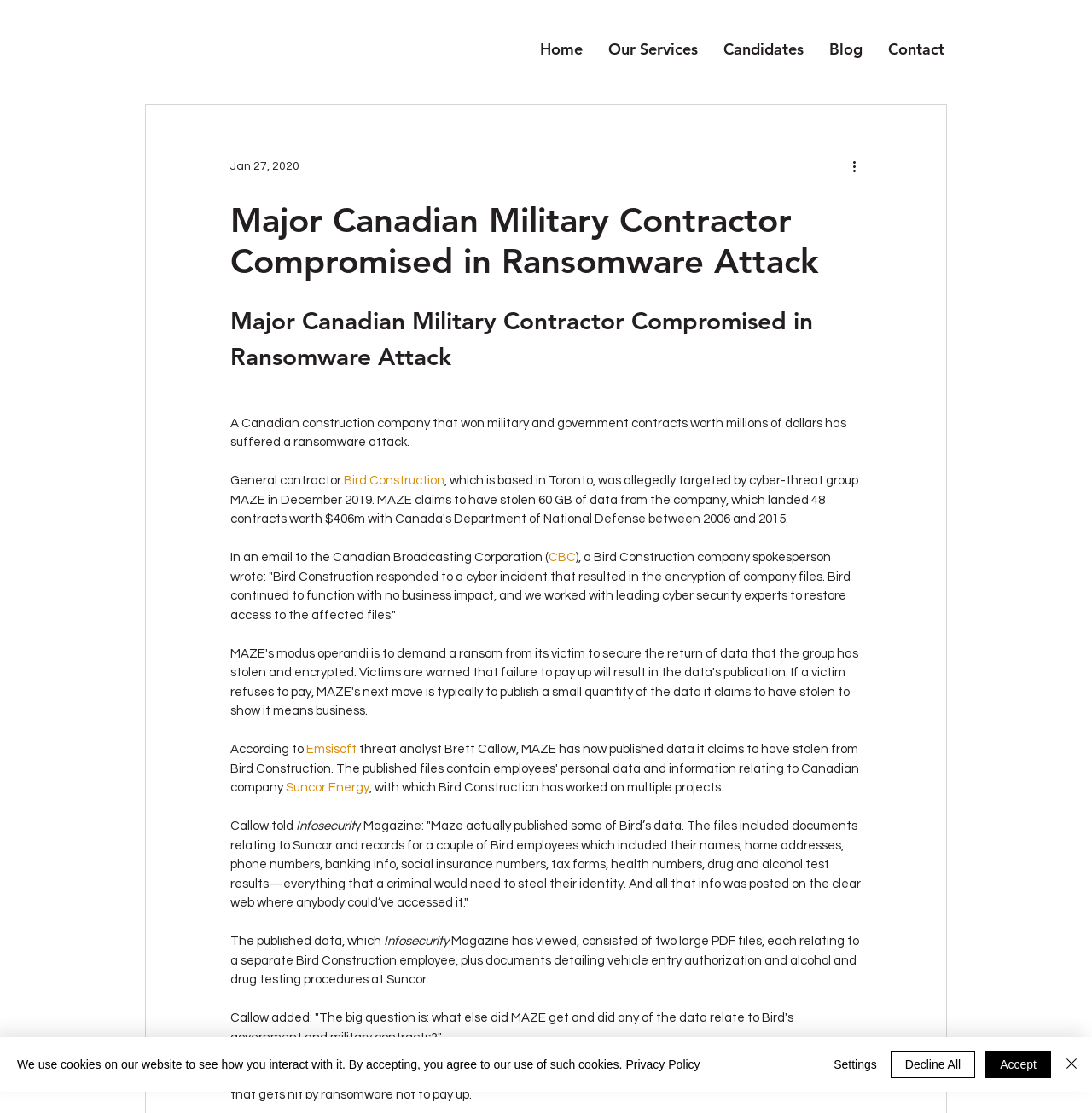Pinpoint the bounding box coordinates for the area that should be clicked to perform the following instruction: "Click the Bird Construction link".

[0.315, 0.426, 0.407, 0.438]